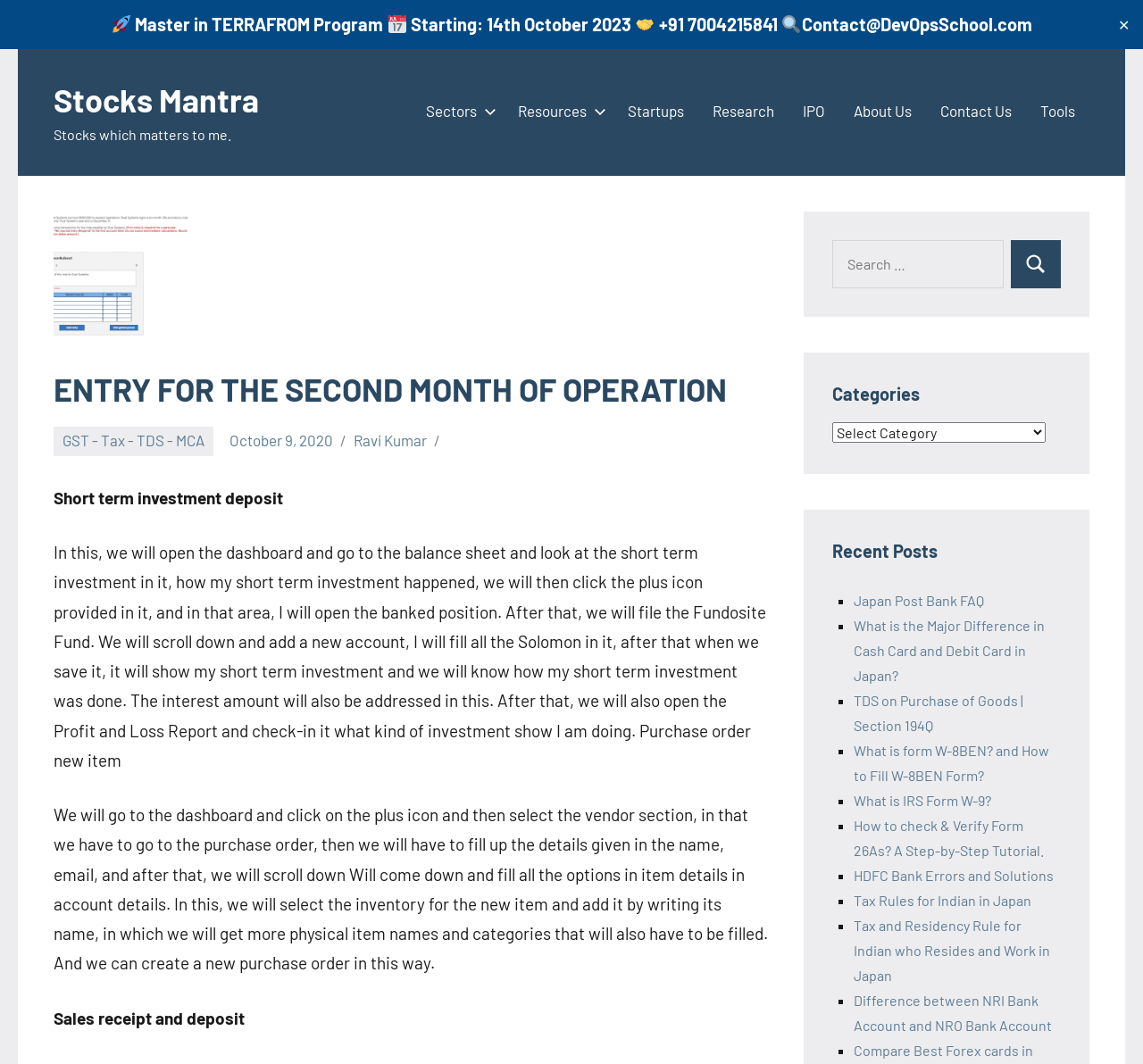Find the bounding box coordinates of the area that needs to be clicked in order to achieve the following instruction: "Go to the 'Sectors' page". The coordinates should be specified as four float numbers between 0 and 1, i.e., [left, top, right, bottom].

[0.373, 0.089, 0.428, 0.122]